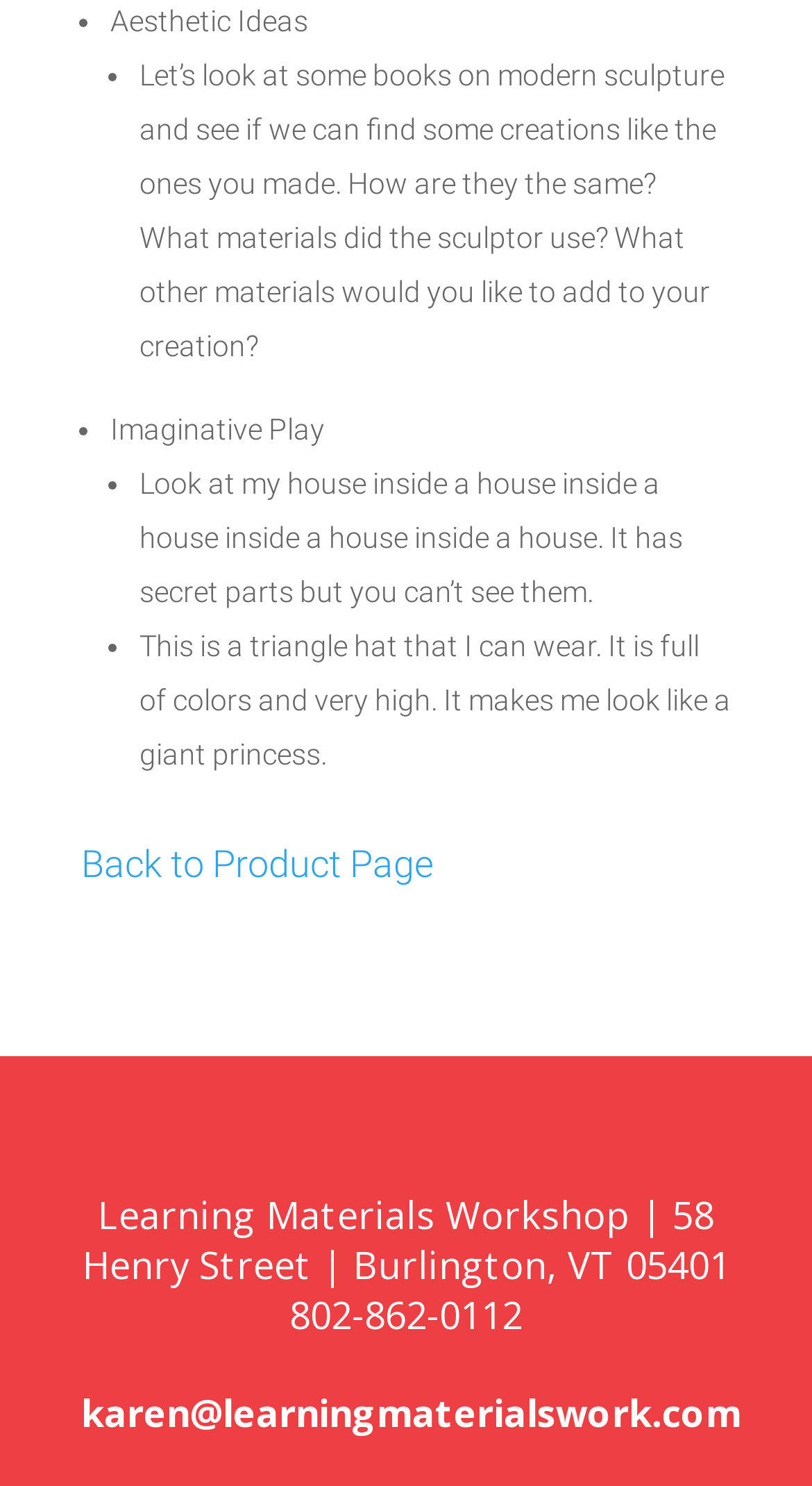What is the phone number of the workshop? Based on the image, give a response in one word or a short phrase.

802-862-0112